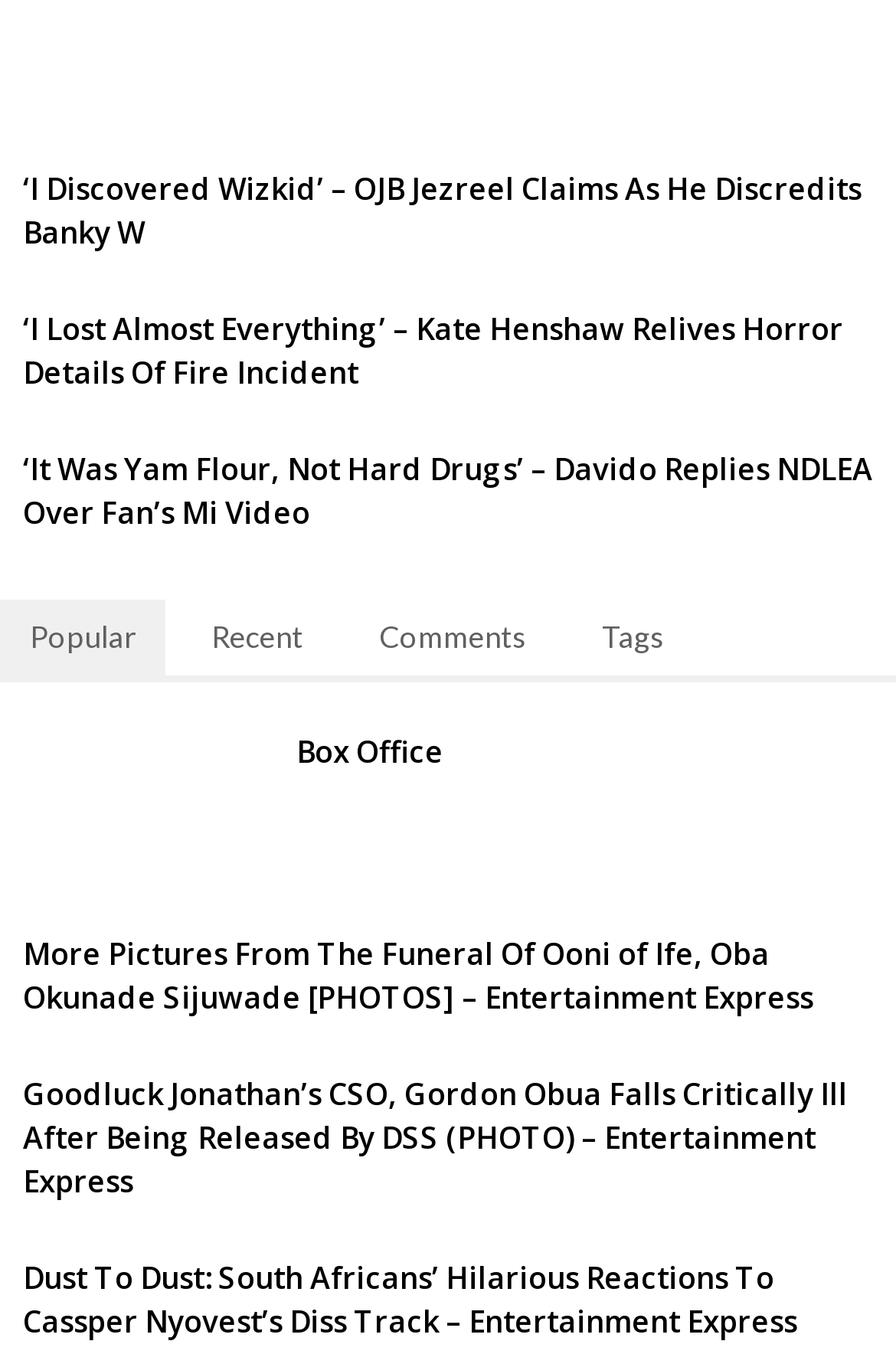Provide a short answer to the following question with just one word or phrase: How many articles are on this webpage?

5